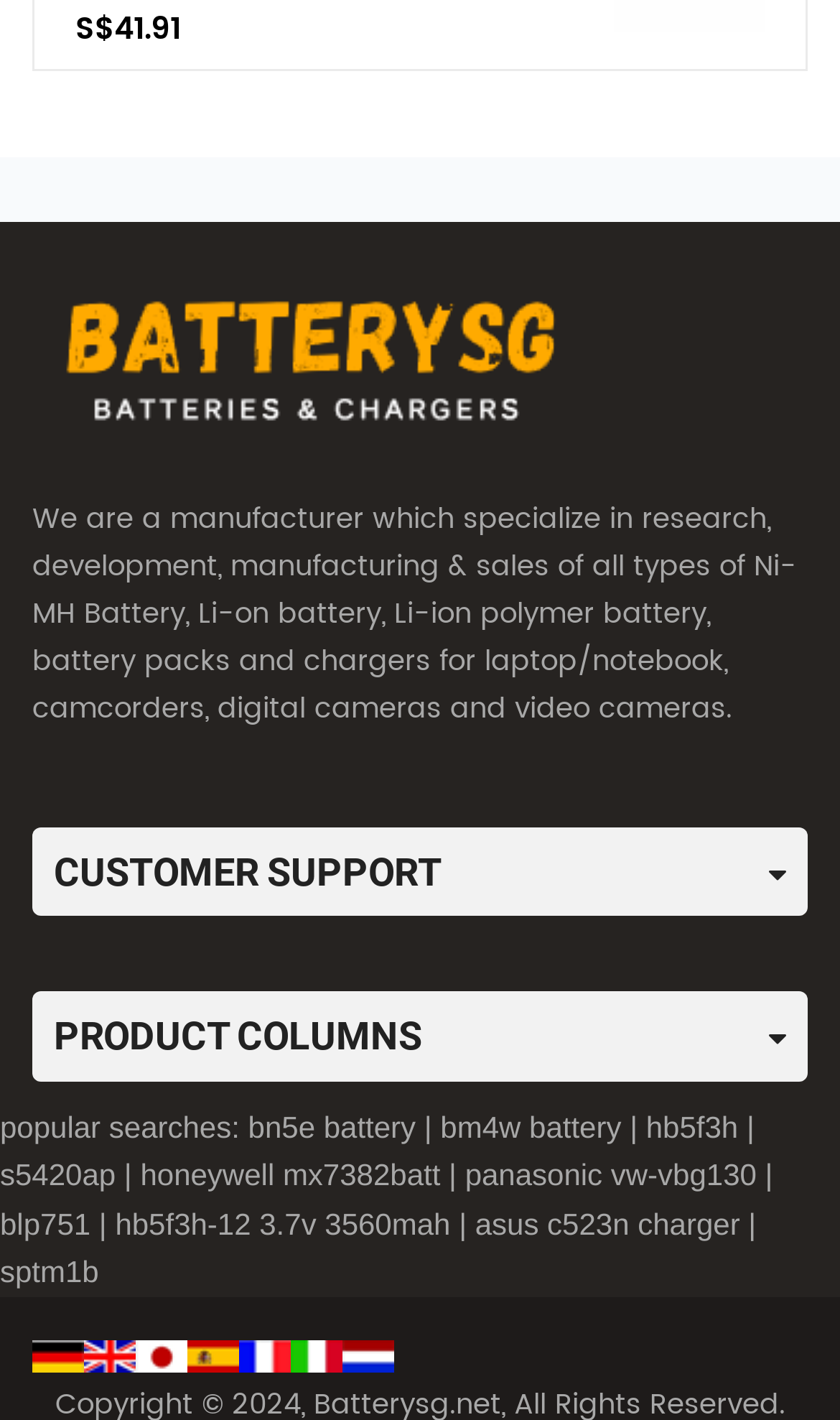Extract the bounding box coordinates for the described element: "alt="Batterysg.net"". The coordinates should be represented as four float numbers between 0 and 1: [left, top, right, bottom].

[0.038, 0.156, 0.695, 0.35]